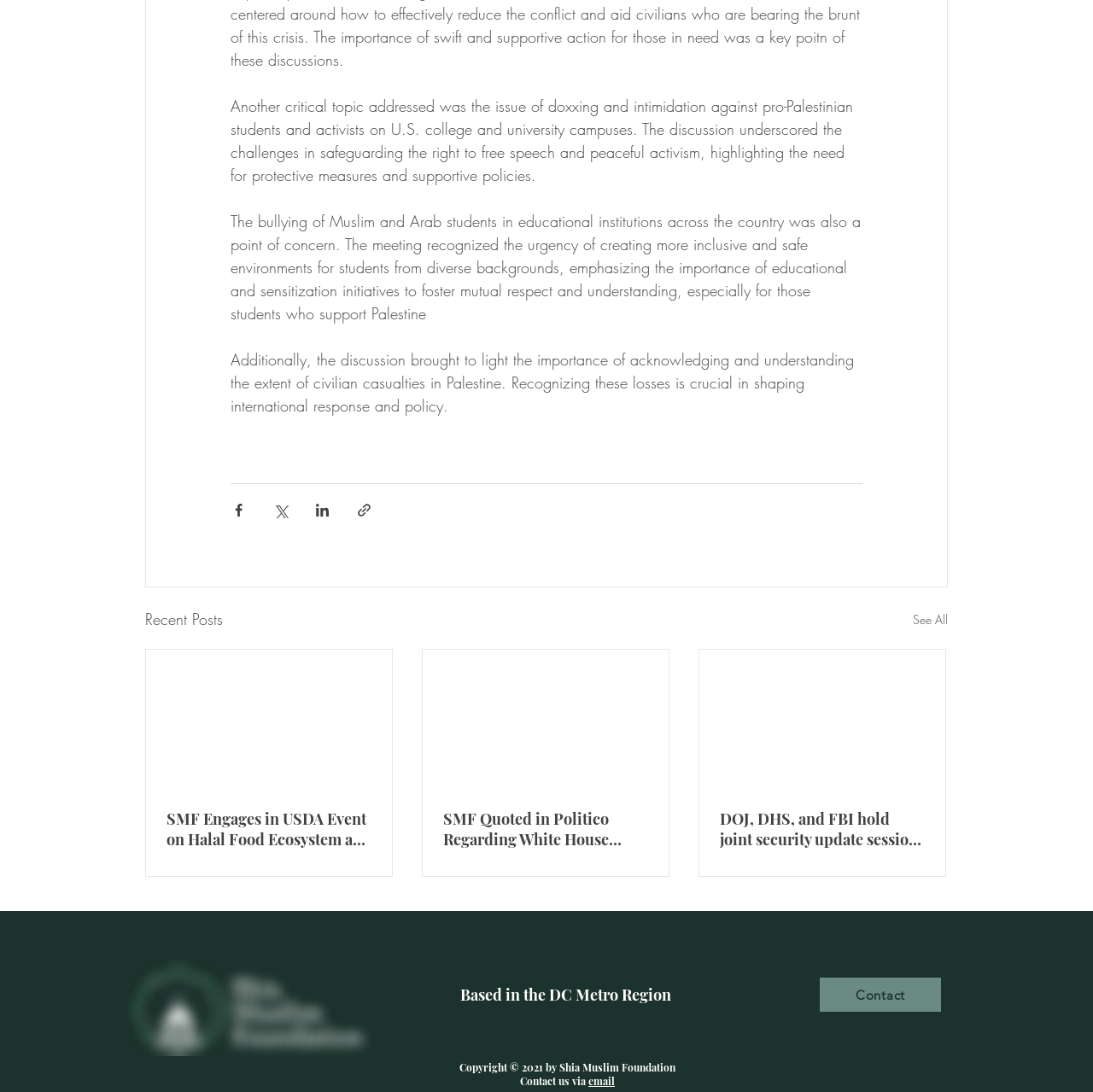Find and indicate the bounding box coordinates of the region you should select to follow the given instruction: "Search for something".

None